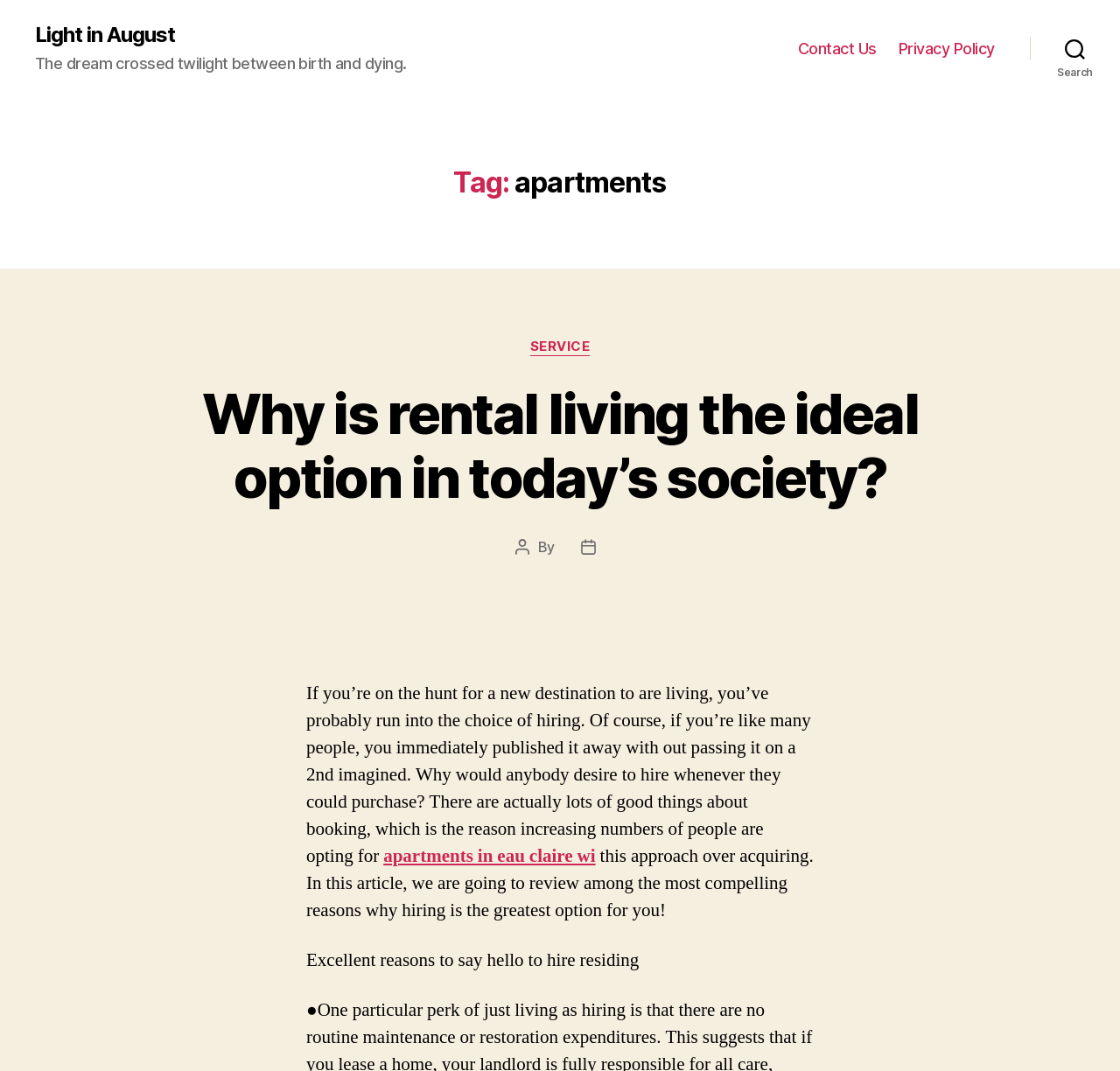Answer in one word or a short phrase: 
What is the main topic of this webpage?

apartments